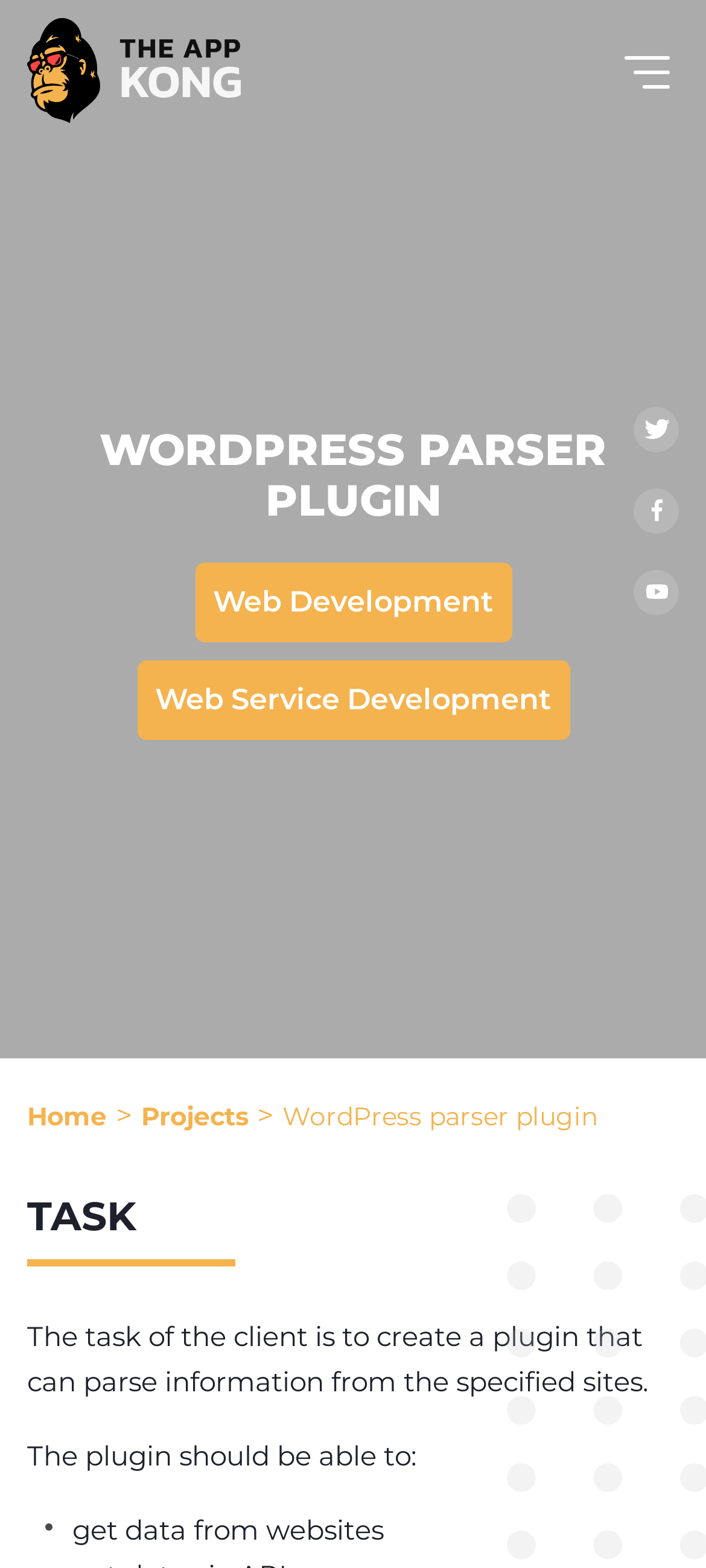Using a single word or phrase, answer the following question: 
How many links are there in the top-right corner?

3